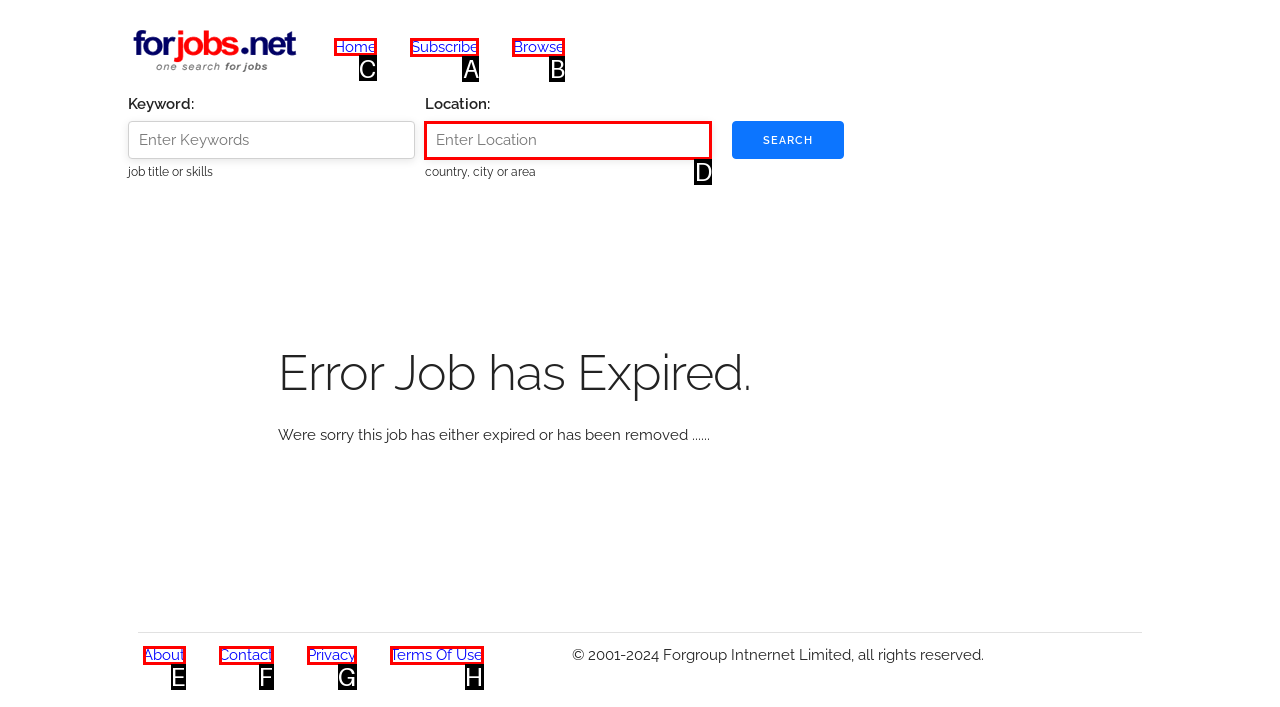Specify which HTML element I should click to complete this instruction: Click the Home link Answer with the letter of the relevant option.

C